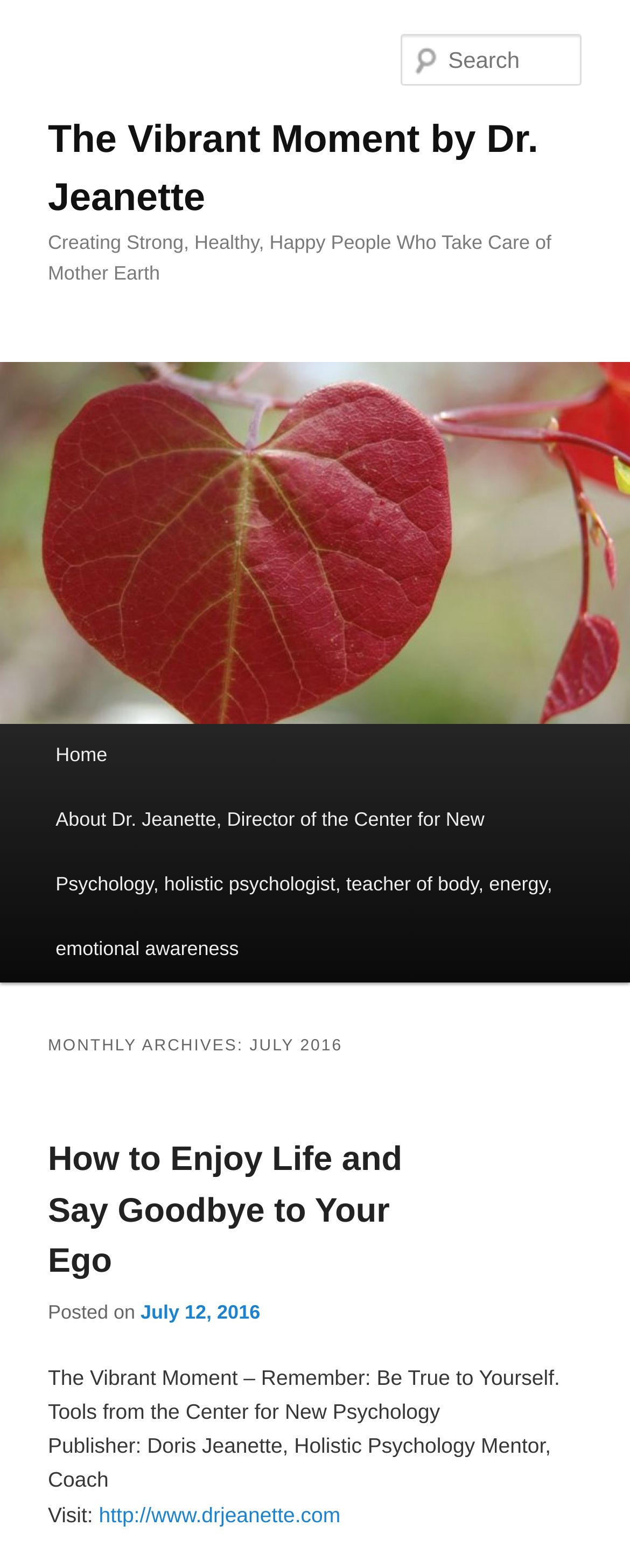Locate the bounding box coordinates of the area you need to click to fulfill this instruction: 'Go to the homepage'. The coordinates must be in the form of four float numbers ranging from 0 to 1: [left, top, right, bottom].

[0.051, 0.462, 0.208, 0.503]